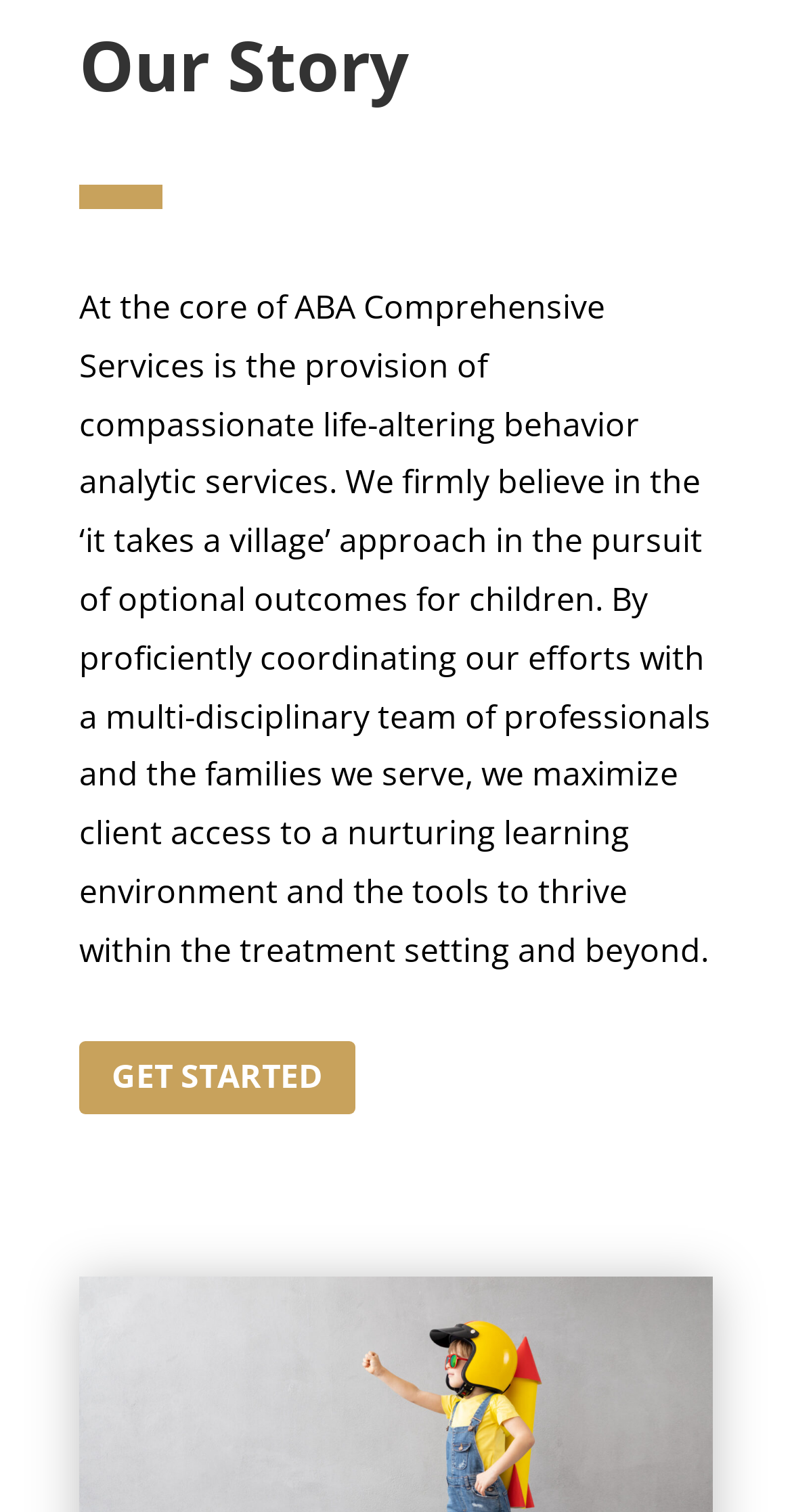Determine the bounding box for the described UI element: "Get started".

[0.1, 0.688, 0.449, 0.737]